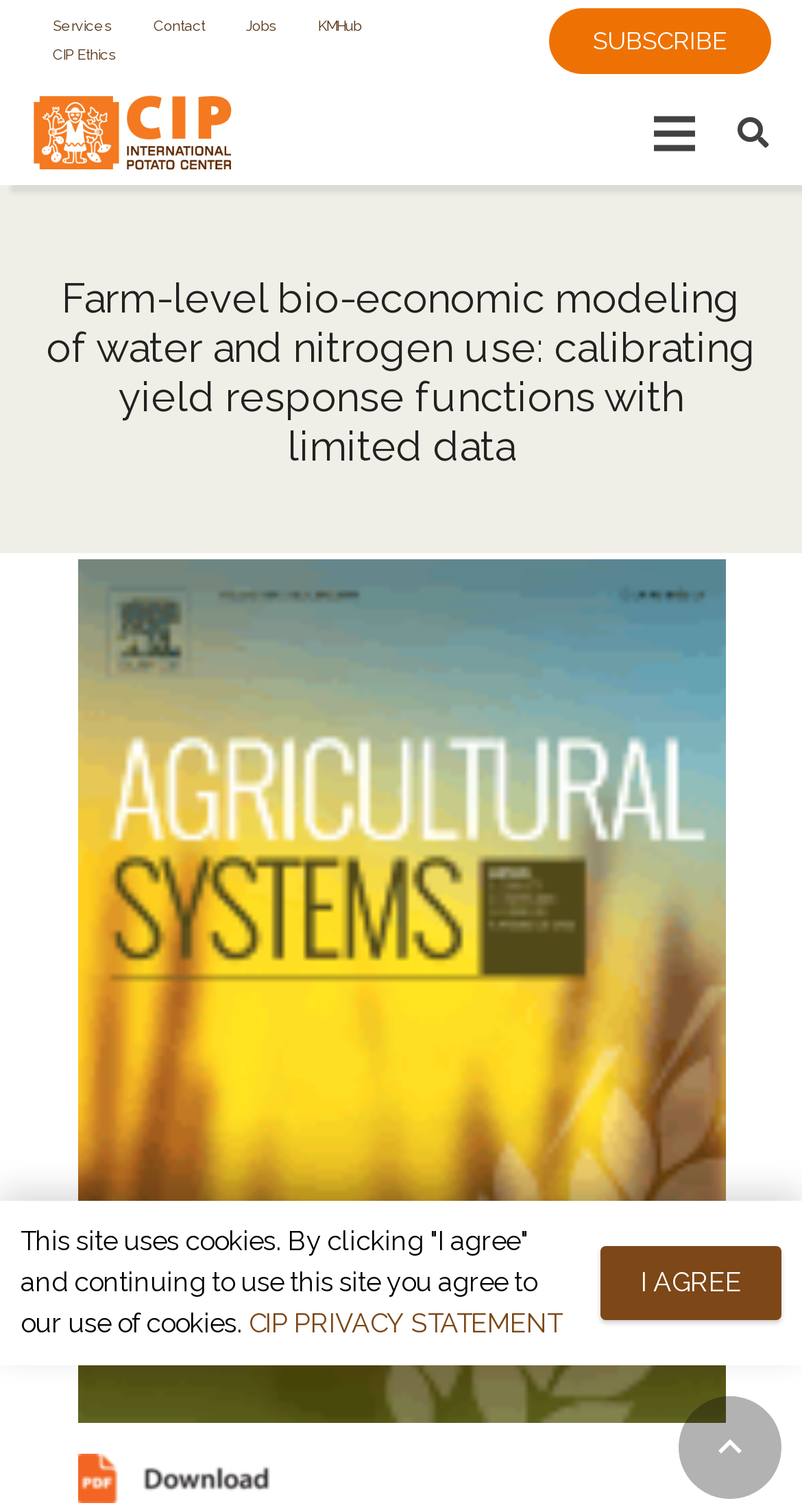Given the description KMHub, predict the bounding box coordinates of the UI element. Ensure the coordinates are in the format (top-left x, top-left y, bottom-right x, bottom-right y) and all values are between 0 and 1.

[0.396, 0.011, 0.45, 0.023]